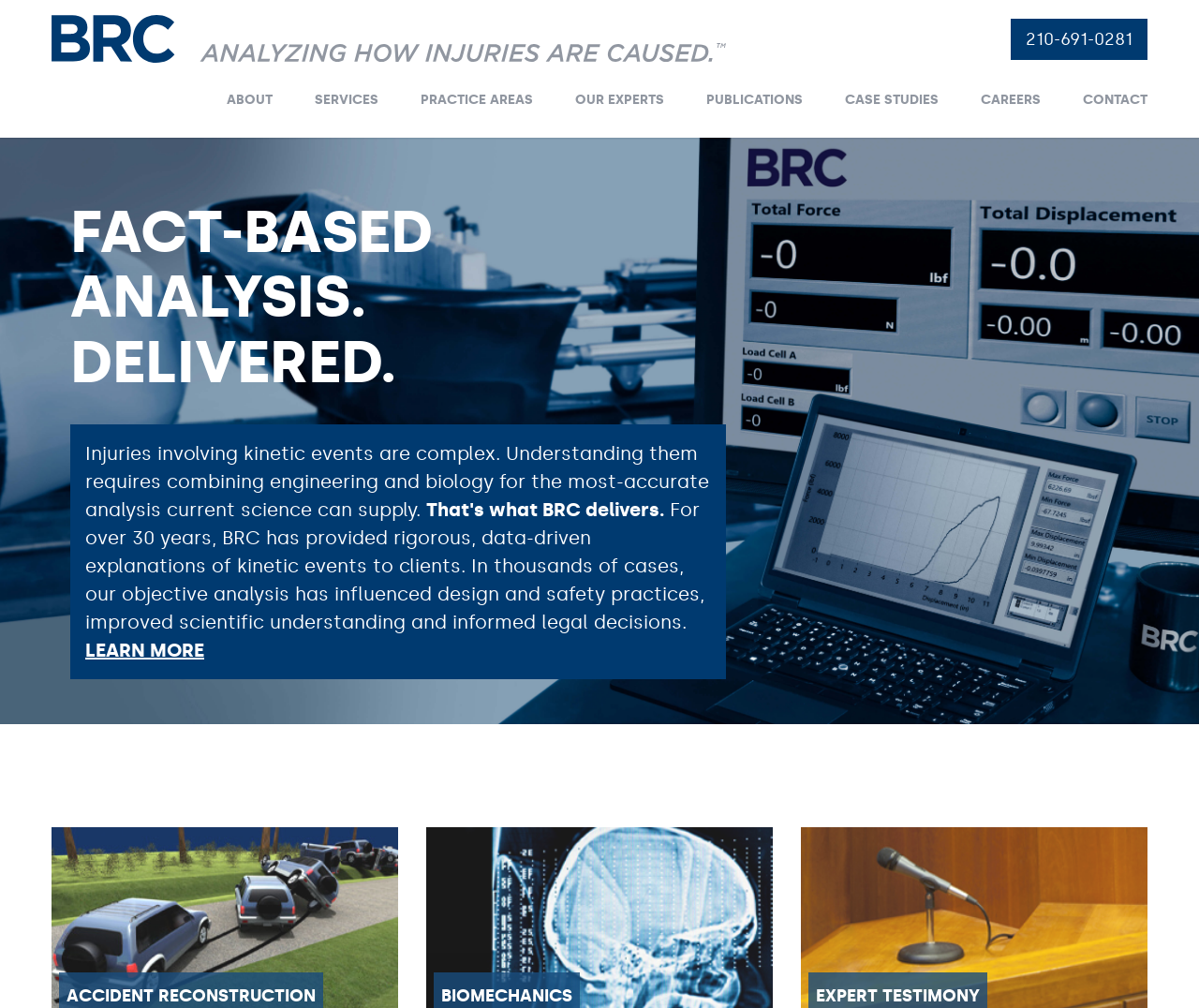Locate the bounding box coordinates of the clickable region to complete the following instruction: "Contact BRC."

[0.888, 0.07, 0.957, 0.129]